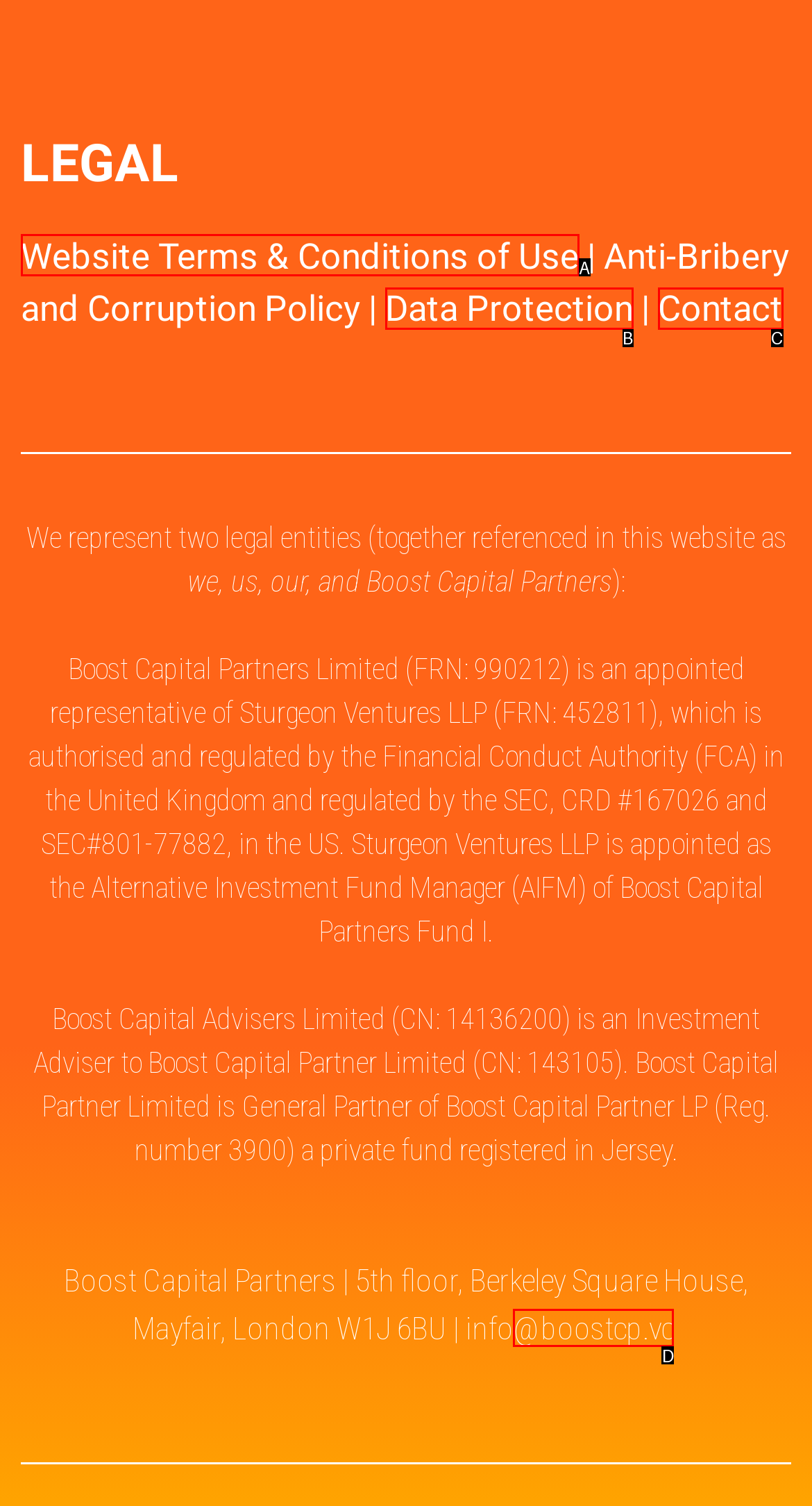Choose the option that best matches the description: Data Protection
Indicate the letter of the matching option directly.

B